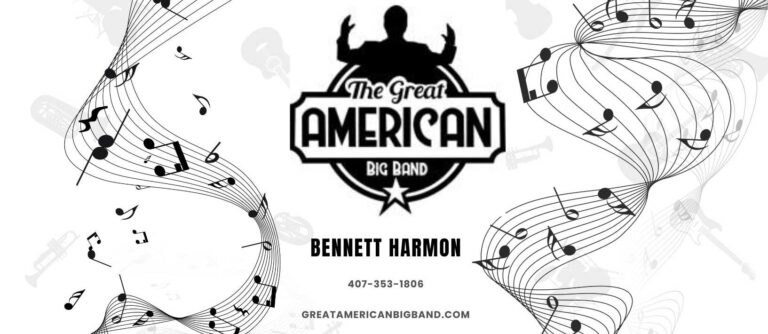Give a one-word or one-phrase response to the question: 
What is the contact number for booking the band?

407-353-1806